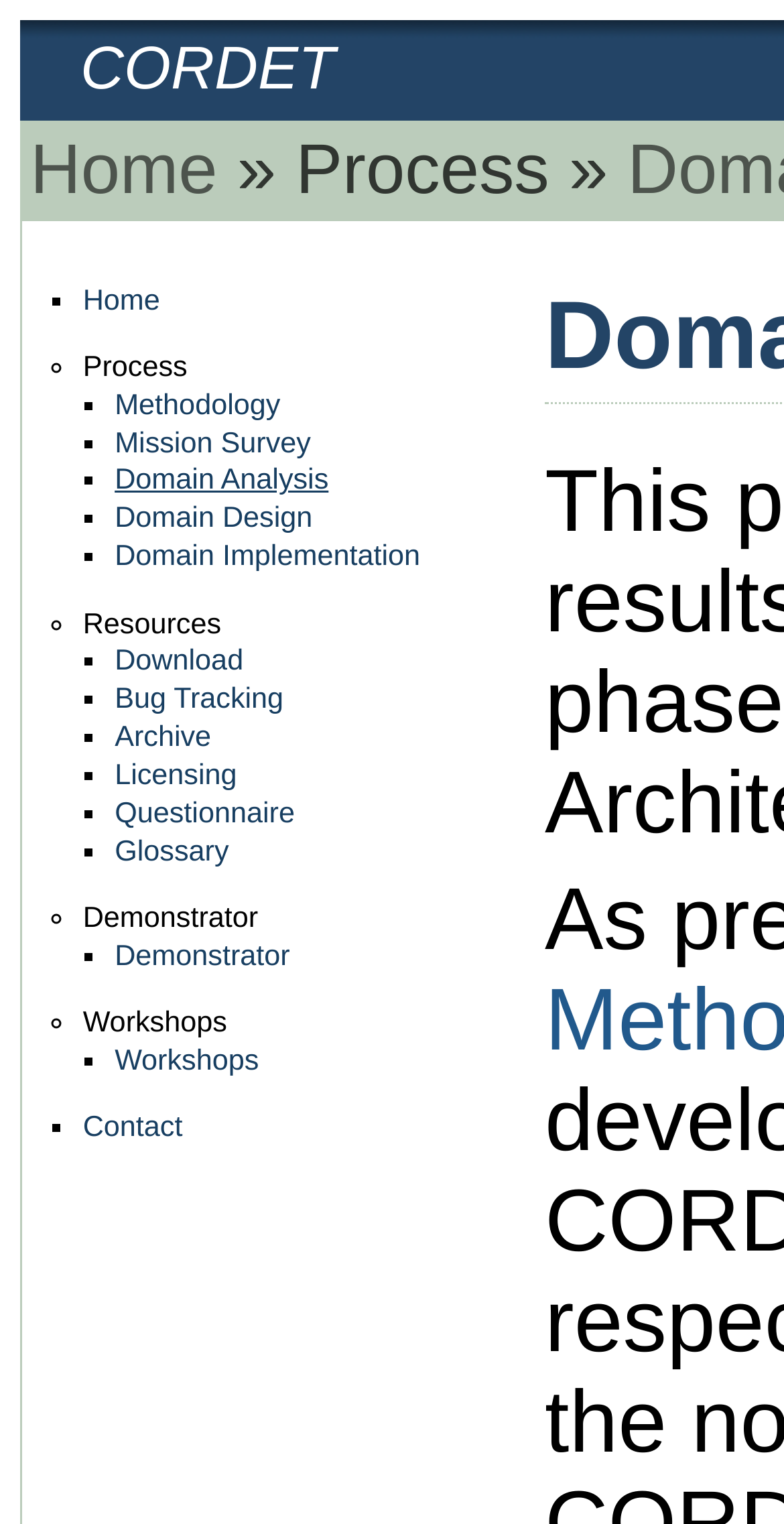Locate the bounding box of the UI element defined by this description: "Domain Design". The coordinates should be given as four float numbers between 0 and 1, formatted as [left, top, right, bottom].

[0.146, 0.33, 0.399, 0.351]